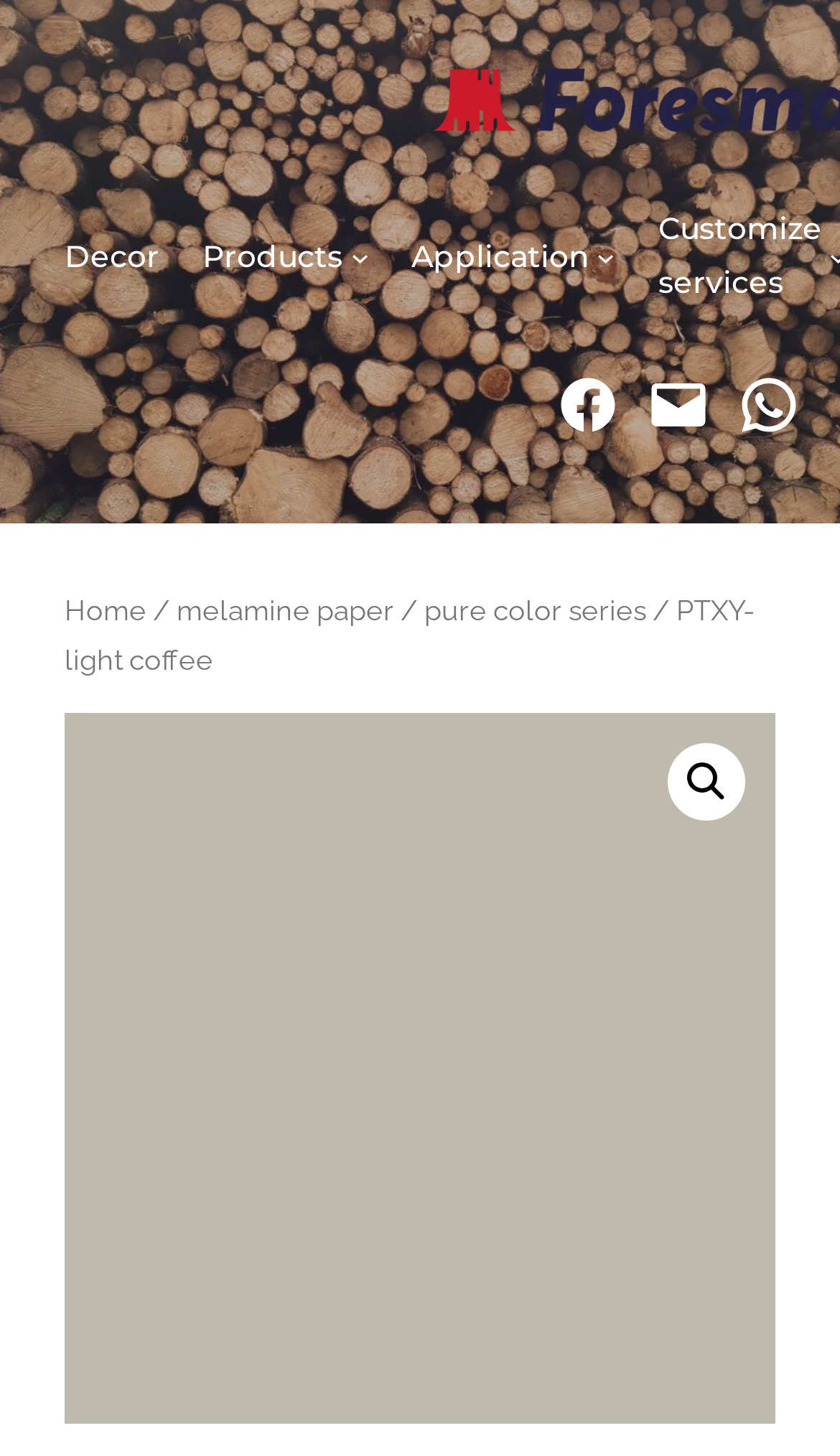Identify the bounding box coordinates for the element you need to click to achieve the following task: "Search". Provide the bounding box coordinates as four float numbers between 0 and 1, in the form [left, top, right, bottom].

[0.795, 0.511, 0.887, 0.564]